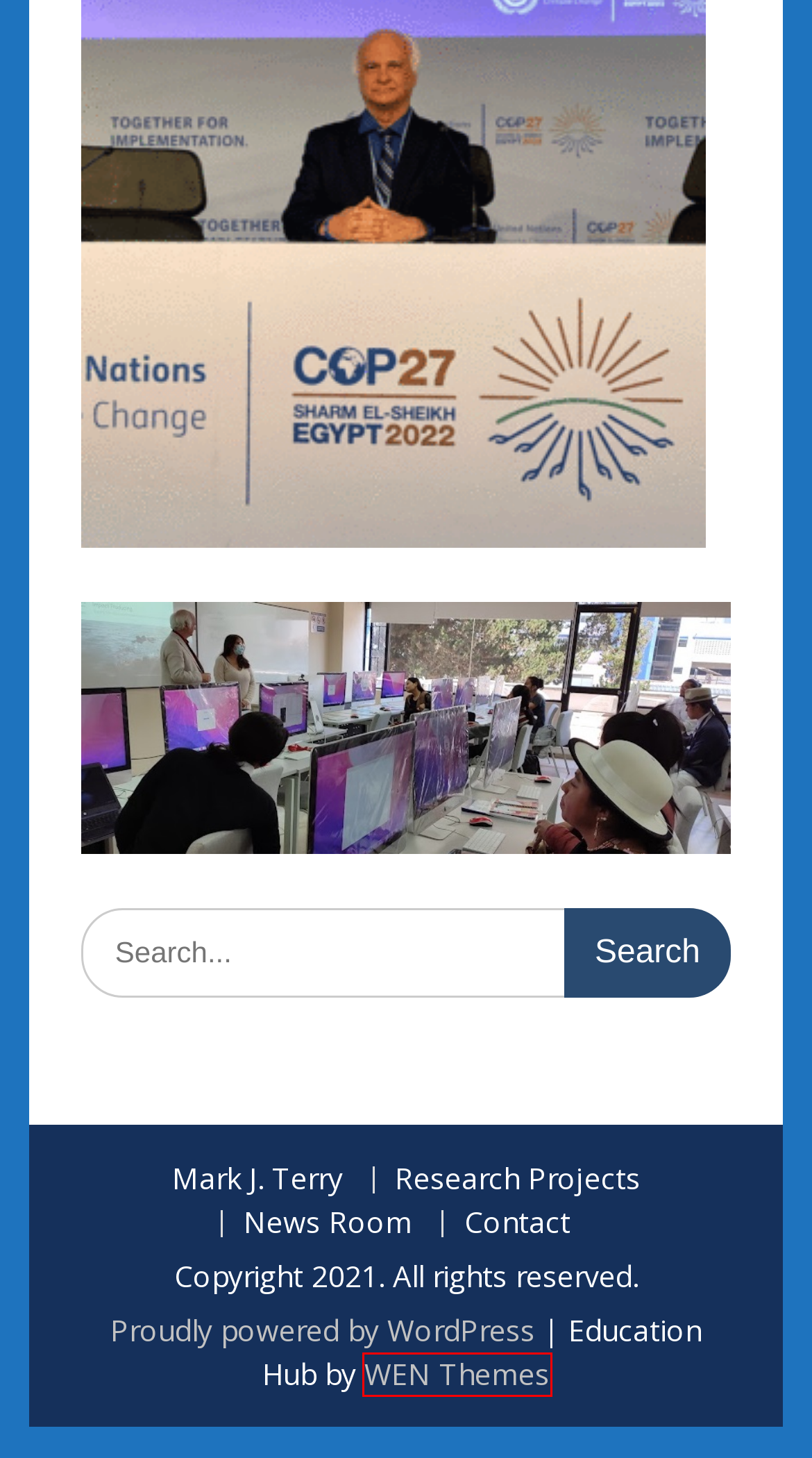Review the screenshot of a webpage containing a red bounding box around an element. Select the description that best matches the new webpage after clicking the highlighted element. The options are:
A. Home - WEN Themes
B. News Room – Mark J. Terry
C. Research Projects – Mark J. Terry
D. Blog Tool, Publishing Platform, and CMS – WordPress.org
E. SDG Global Action Festival Releases List of Speakers – Mark J. Terry
F. Planetary Health Film Lab Videos Screened at COP26 – Mark J. Terry
G. The Changing Face of Iceland Premieres at UN Climate Summit, COP26 – Mark J. Terry
H. Contact – Mark J. Terry

A